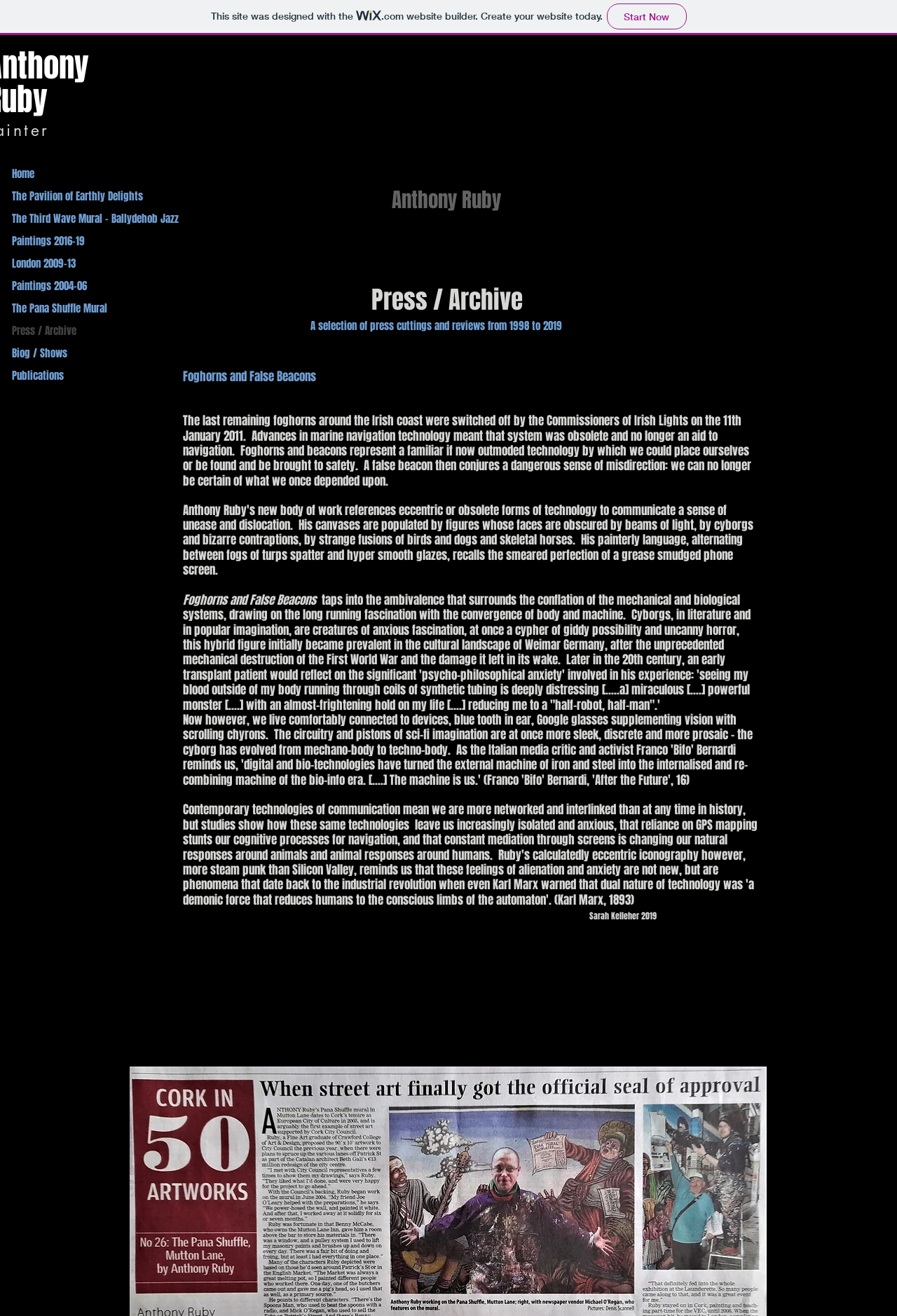Provide the bounding box coordinates of the HTML element described as: "Publications". The bounding box coordinates should be four float numbers between 0 and 1, i.e., [left, top, right, bottom].

[0.013, 0.277, 0.243, 0.294]